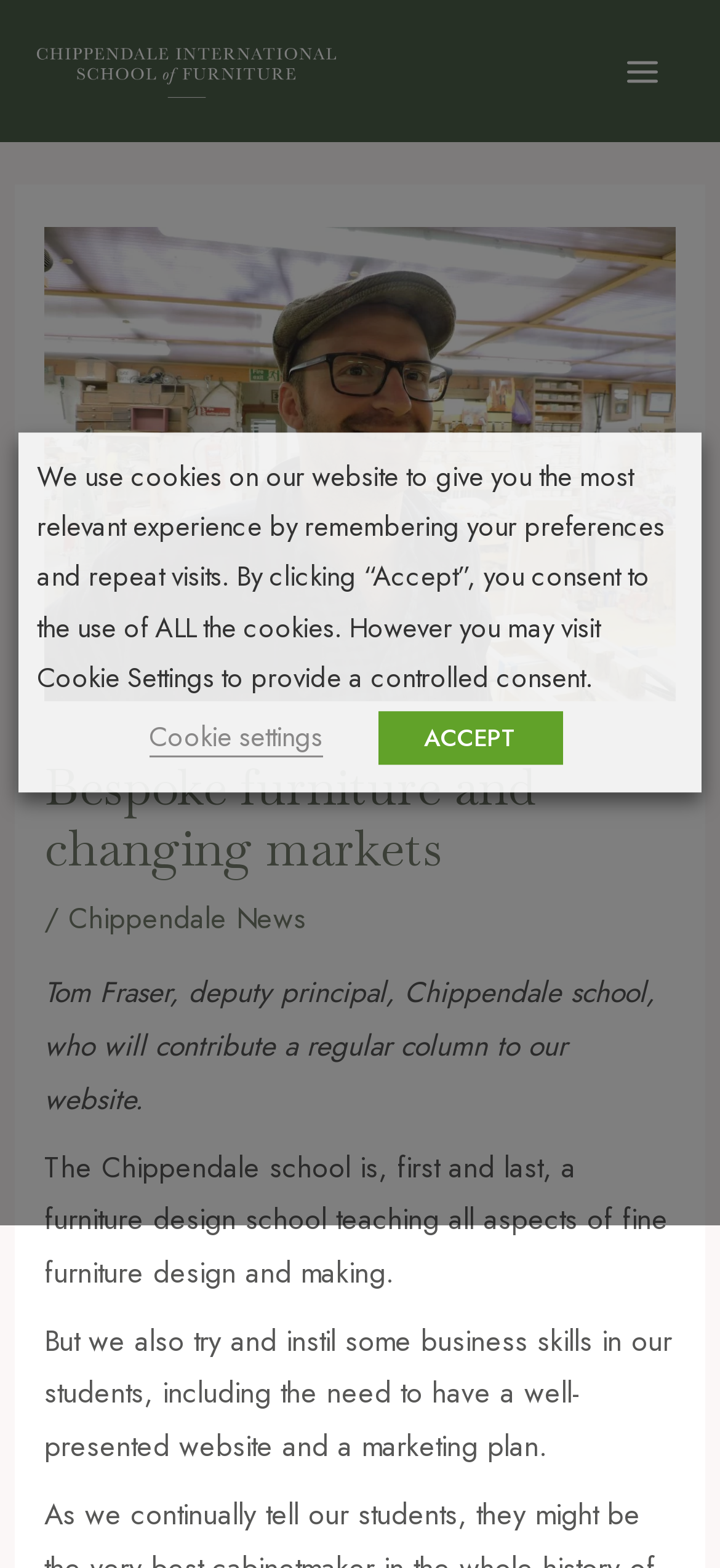Please answer the following question using a single word or phrase: 
What is the name of the school?

Chippendale School of Furniture